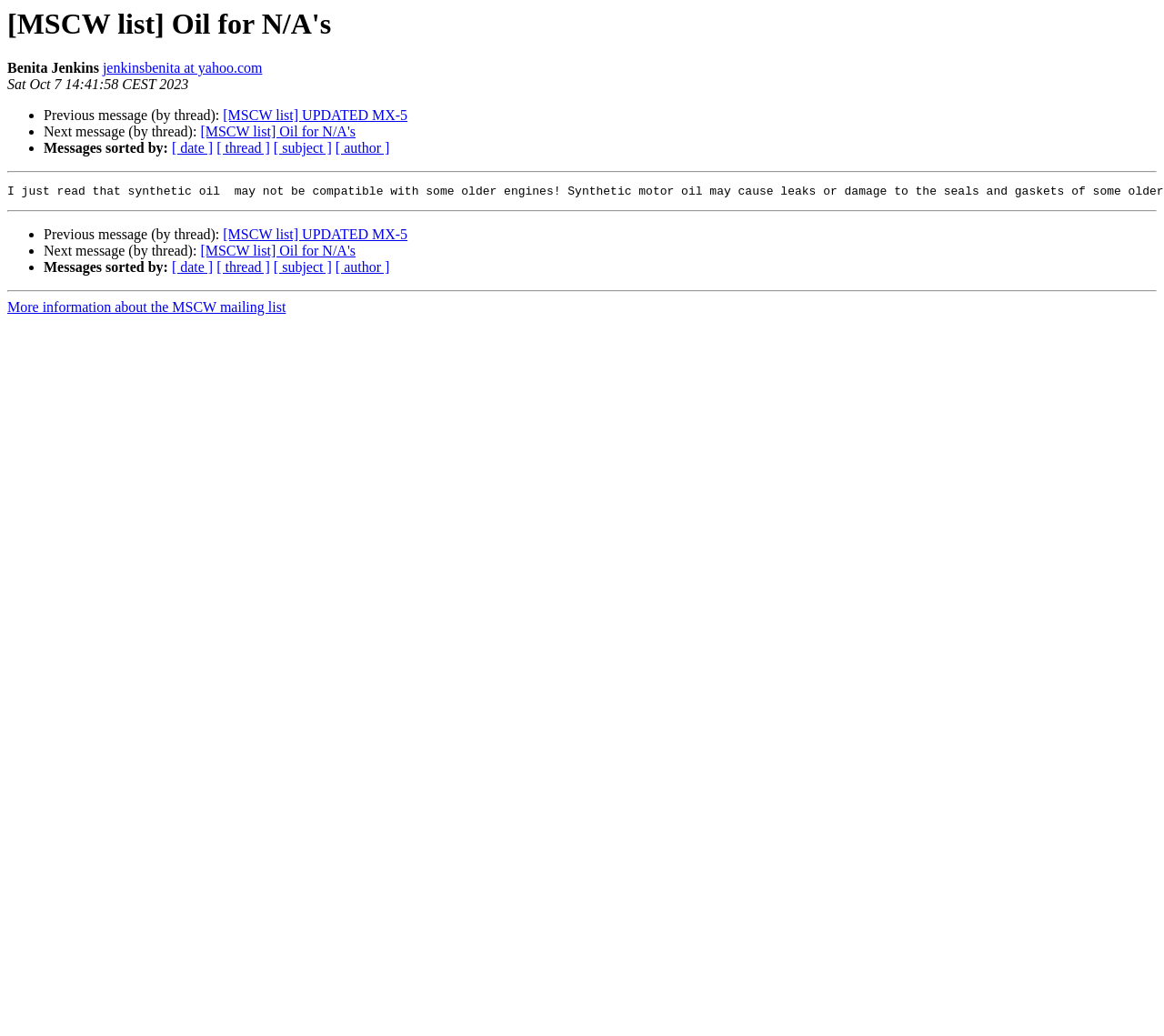Determine the bounding box coordinates of the clickable region to execute the instruction: "Get more information about the MSCW mailing list". The coordinates should be four float numbers between 0 and 1, denoted as [left, top, right, bottom].

[0.006, 0.289, 0.246, 0.304]